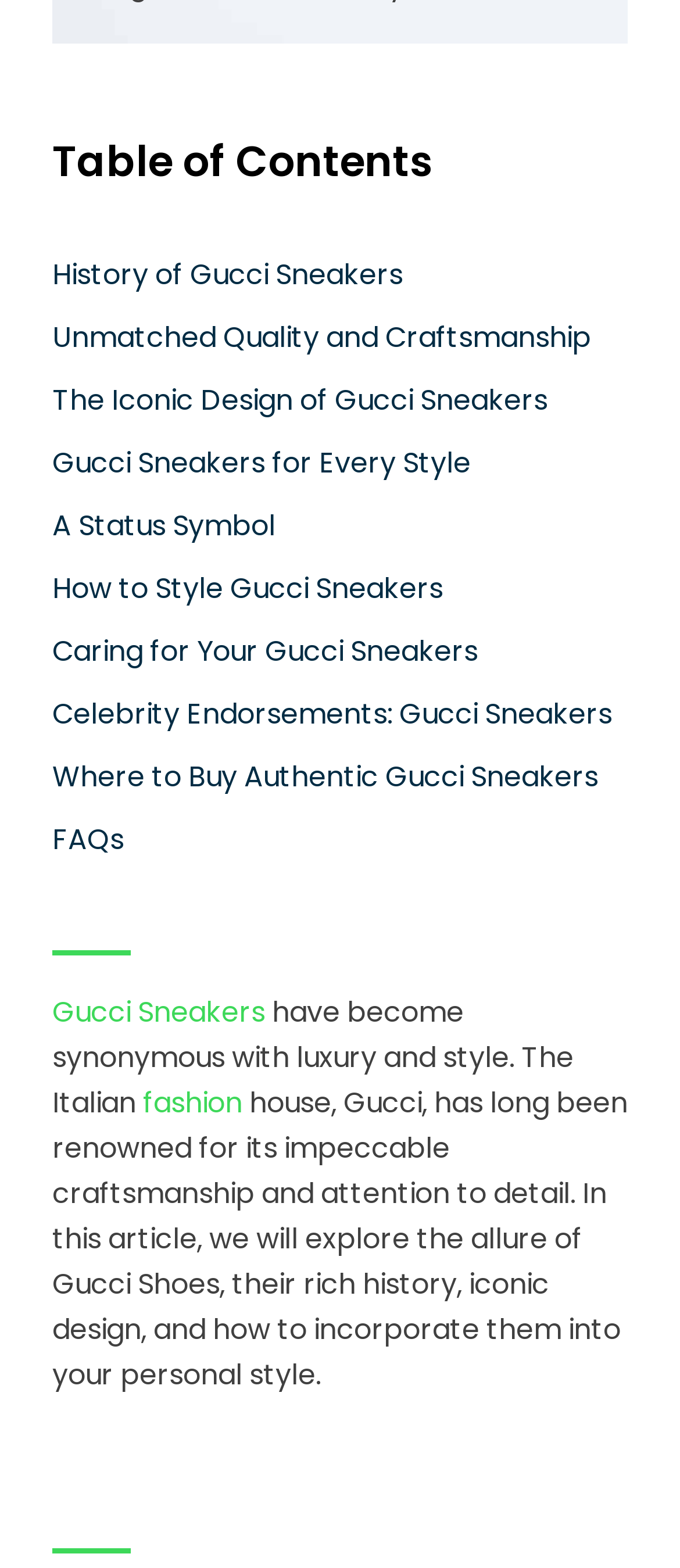Find the bounding box coordinates for the area that must be clicked to perform this action: "Explore 'Gucci Sneakers for Every Style'".

[0.077, 0.283, 0.692, 0.308]